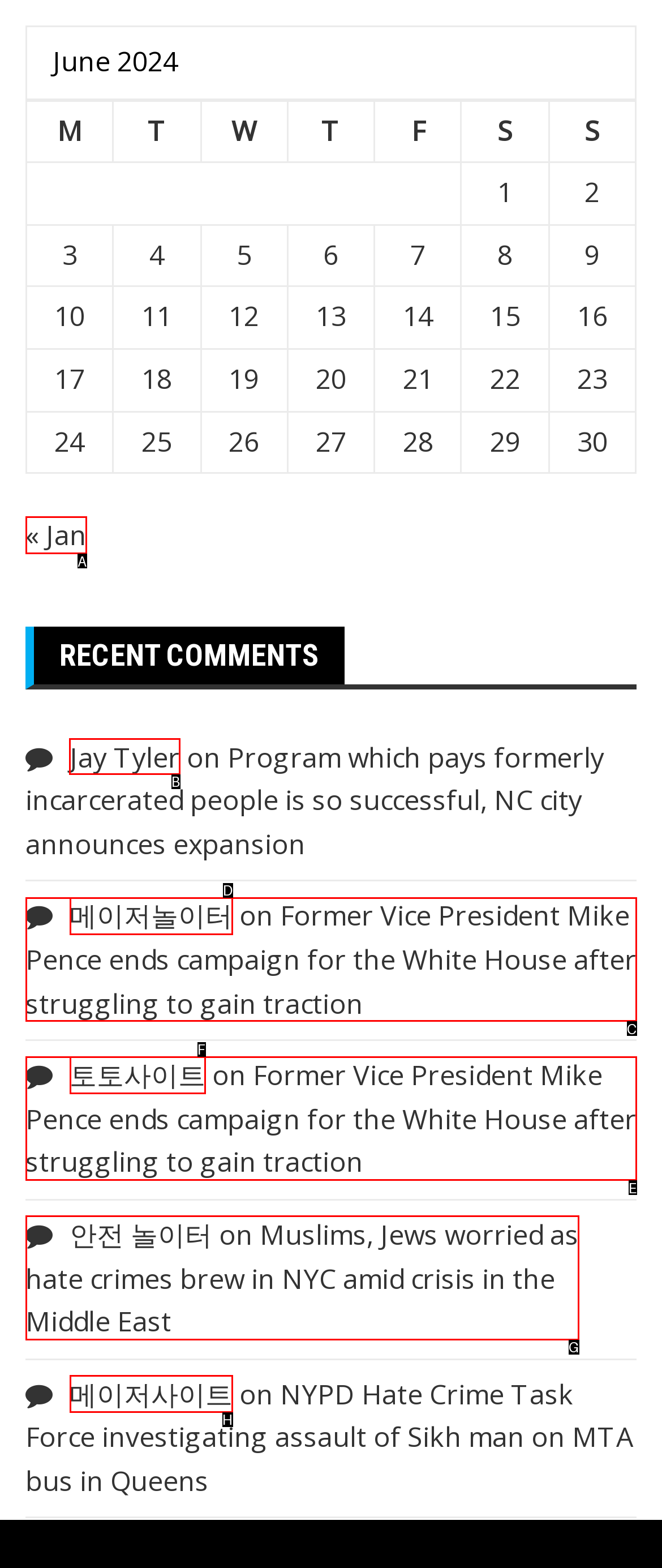Select the appropriate HTML element that needs to be clicked to finish the task: Check the comment by 'Jay Tyler'
Reply with the letter of the chosen option.

B